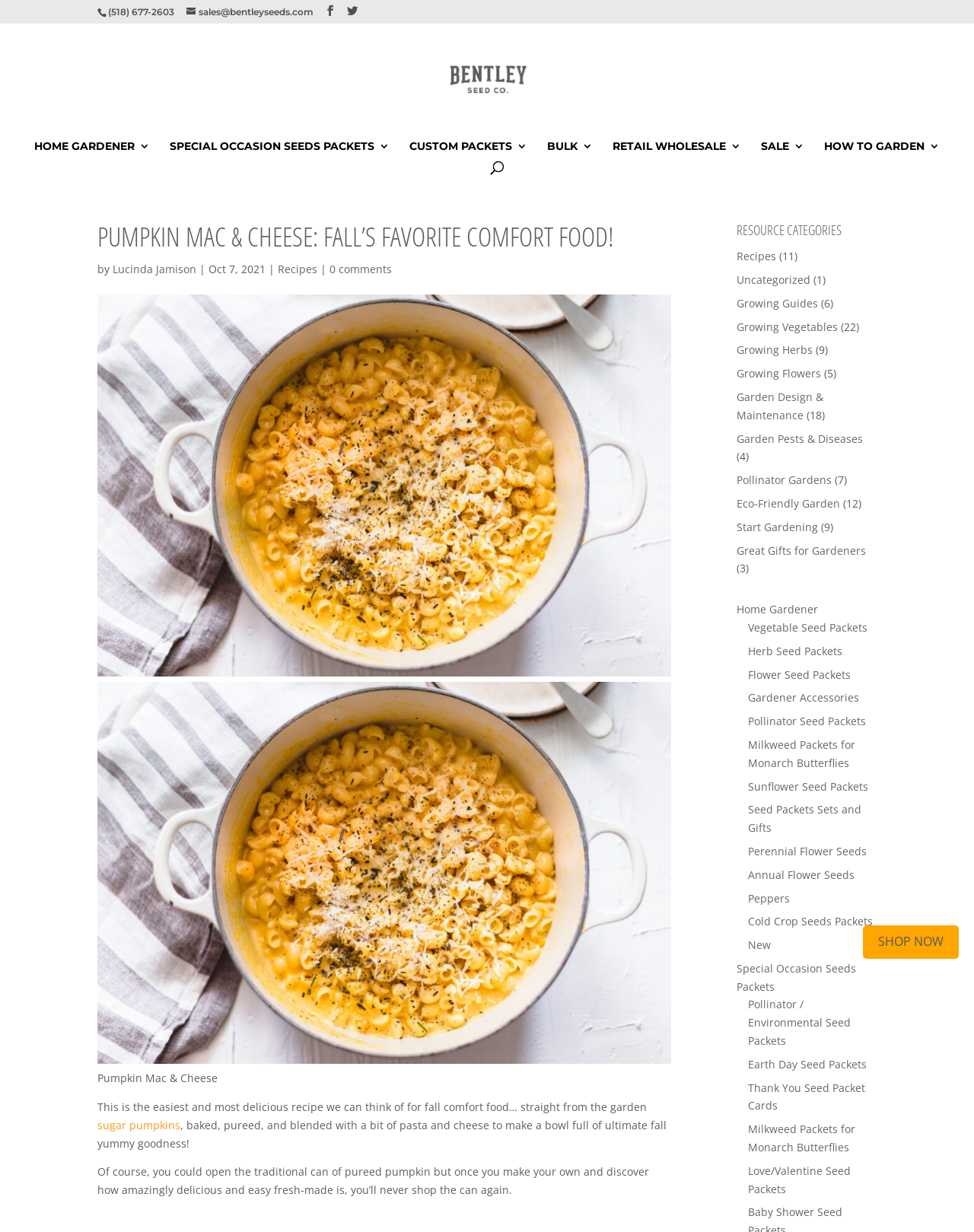Provide the bounding box coordinates of the UI element this sentence describes: "Garden Pests & Diseases".

[0.756, 0.35, 0.886, 0.362]